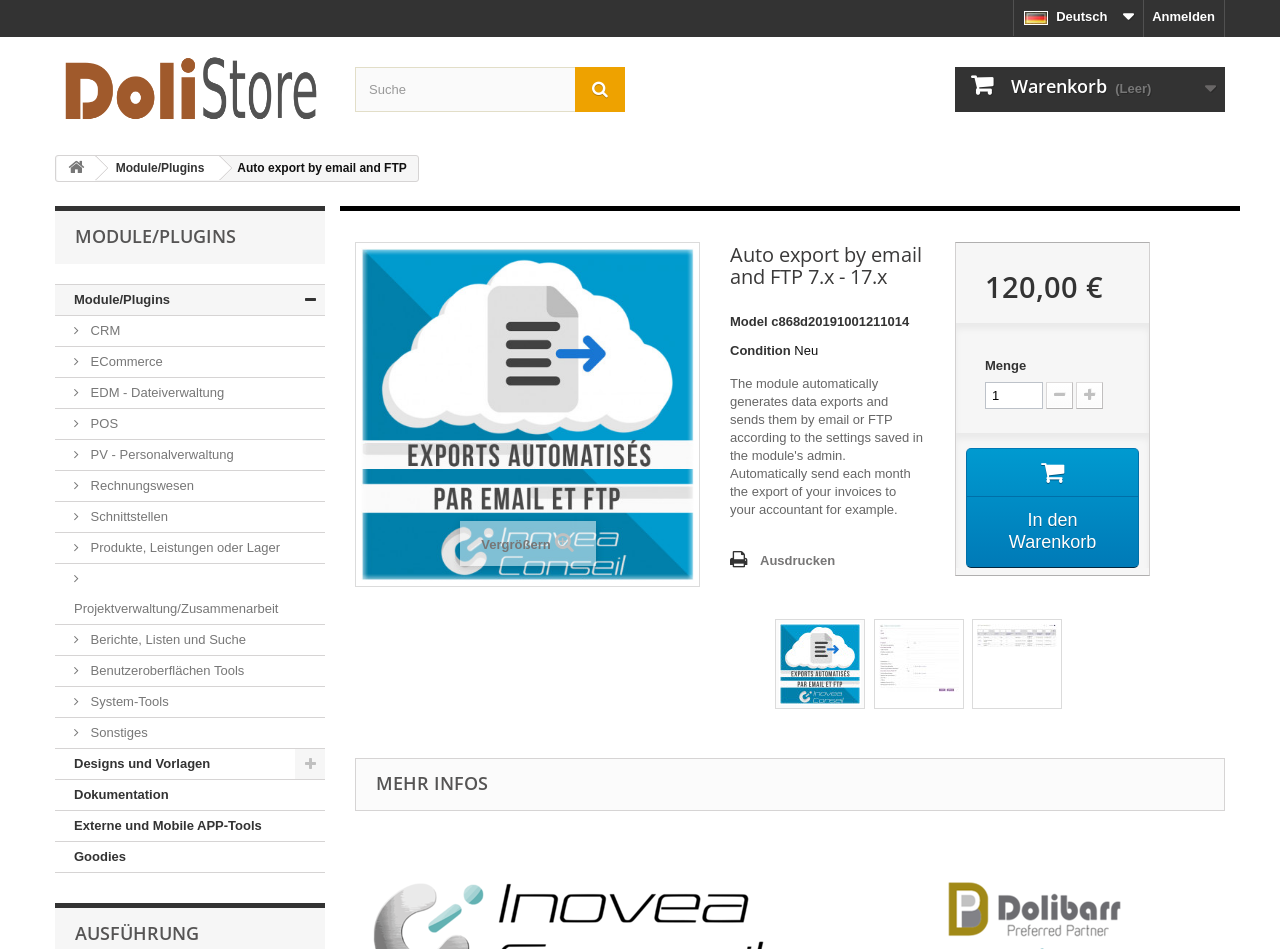What is the name of the module/plugin?
Refer to the screenshot and answer in one word or phrase.

Auto export by email and FTP